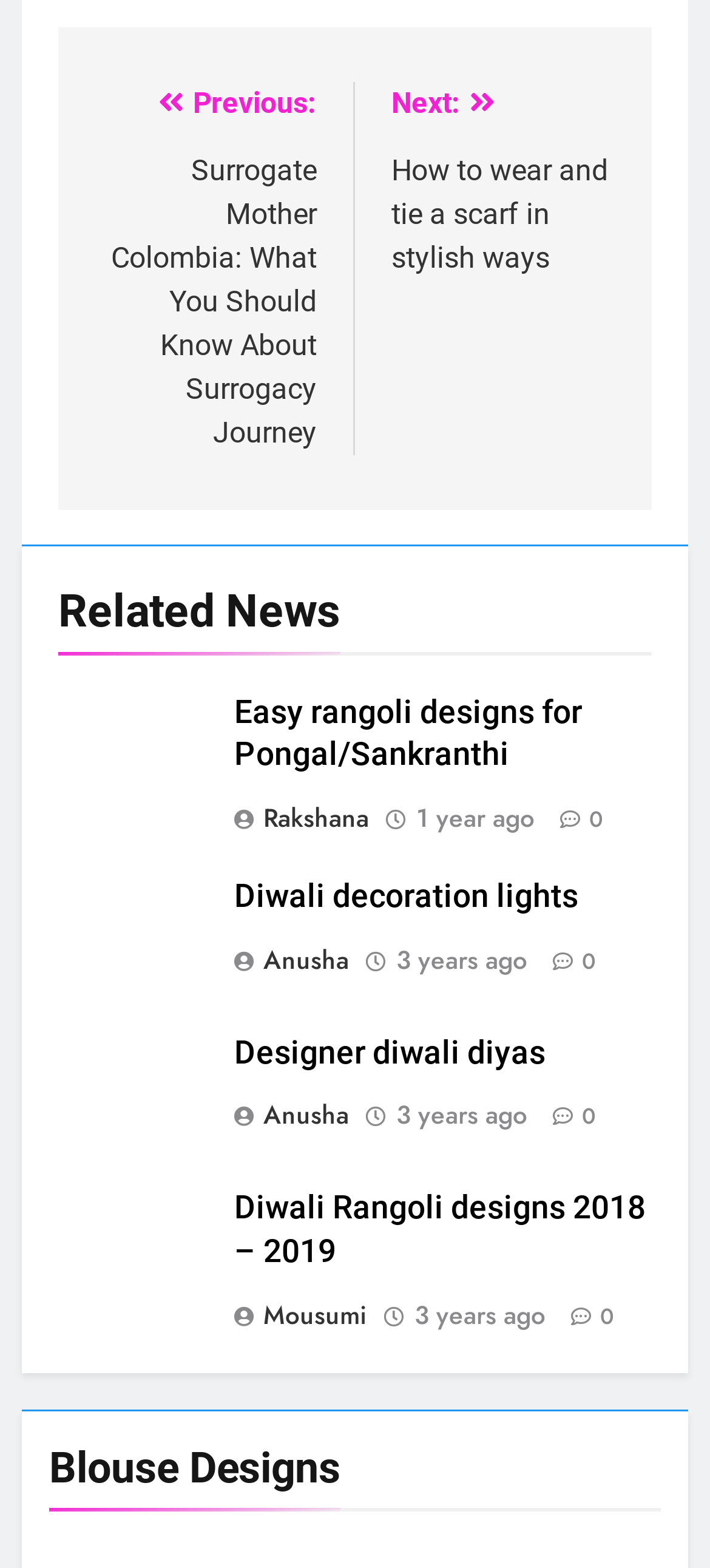How many related news articles are displayed?
Please provide a single word or phrase as your answer based on the screenshot.

4